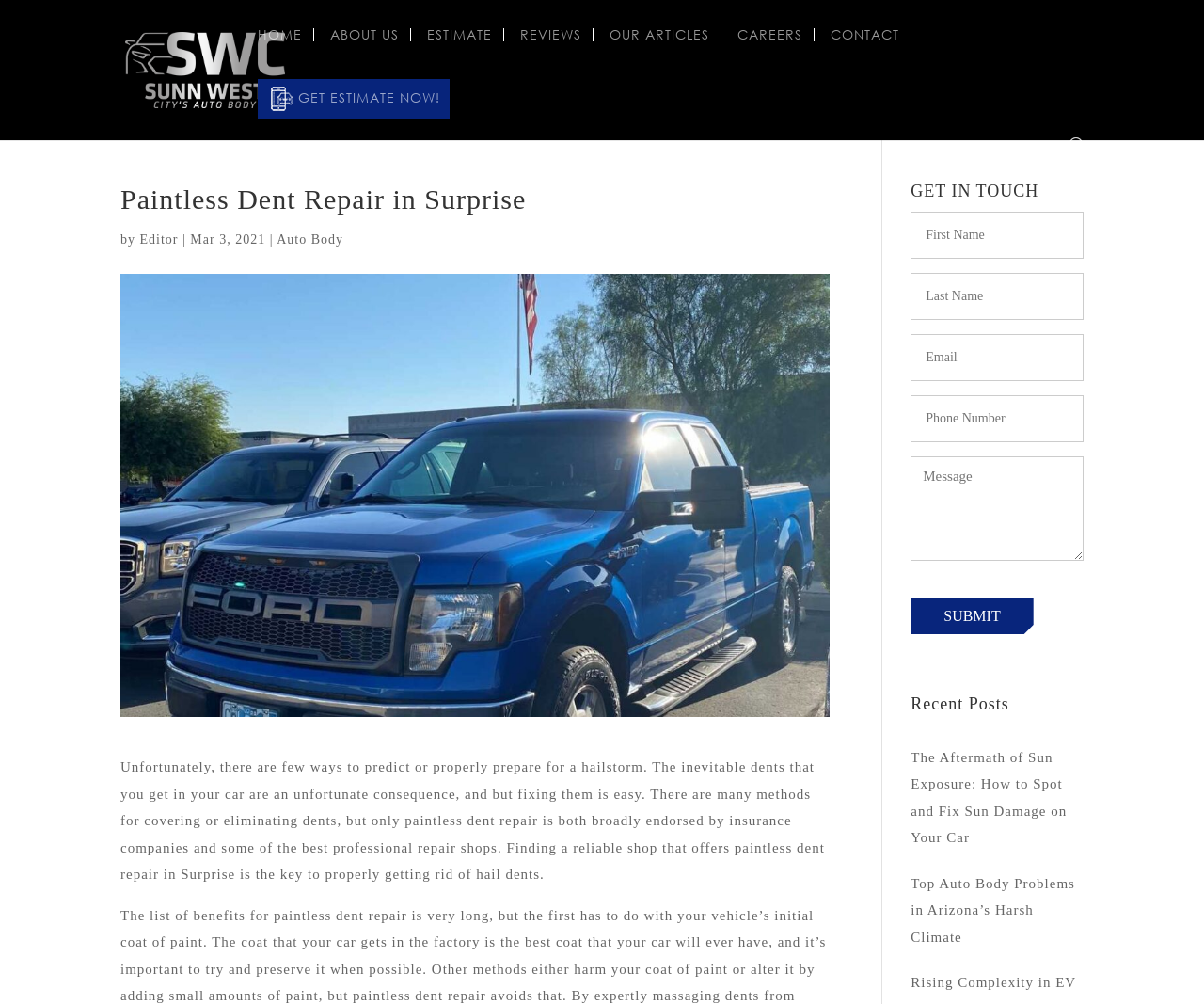Pinpoint the bounding box coordinates of the clickable element needed to complete the instruction: "Click on the 'back to top' link". The coordinates should be provided as four float numbers between 0 and 1: [left, top, right, bottom].

None